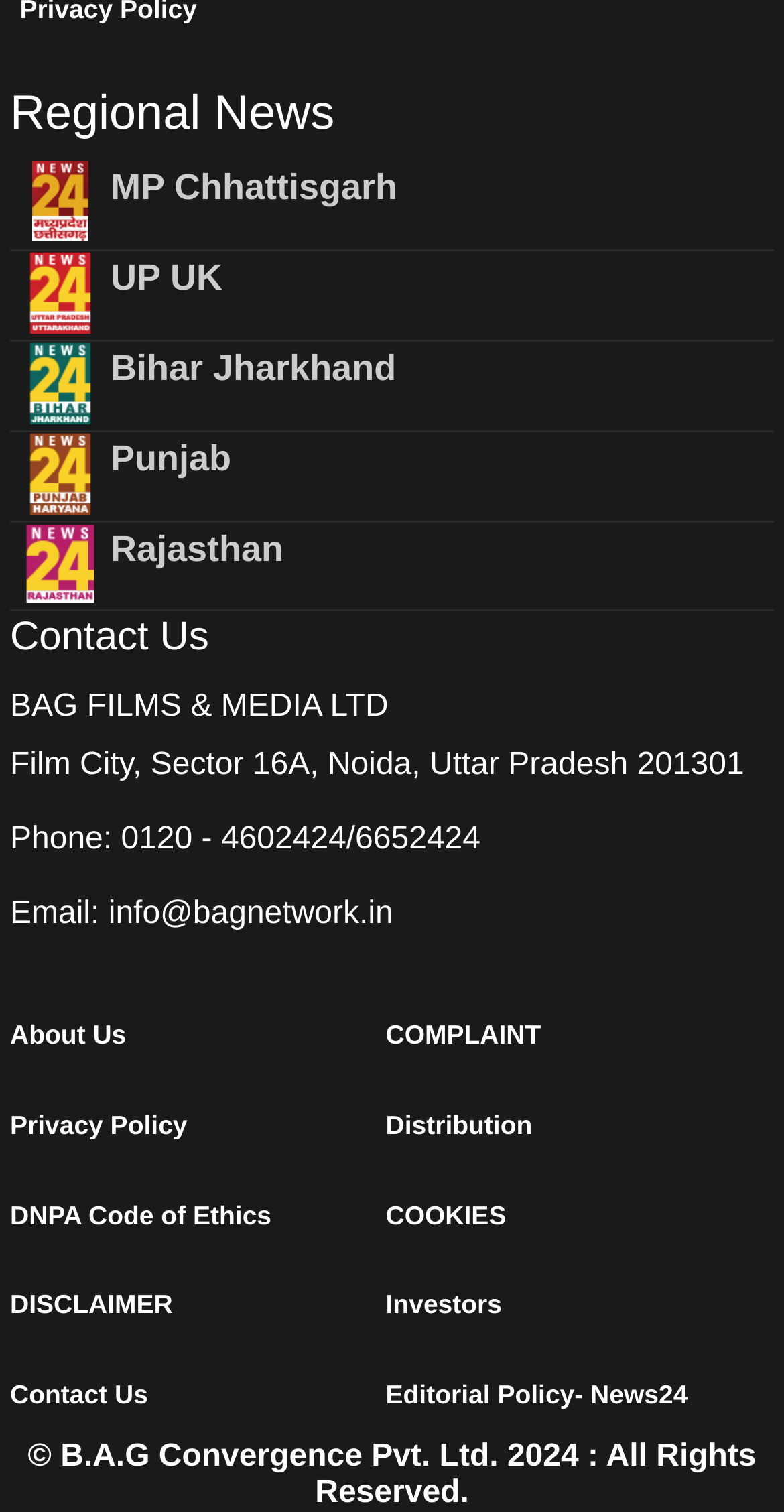What is the copyright year of the webpage?
Using the information presented in the image, please offer a detailed response to the question.

I found the copyright year by looking at the static text element with the content '© B.A.G Convergence Pvt. Ltd. 2024 : All Rights Reserved.' located at the bottom of the webpage.